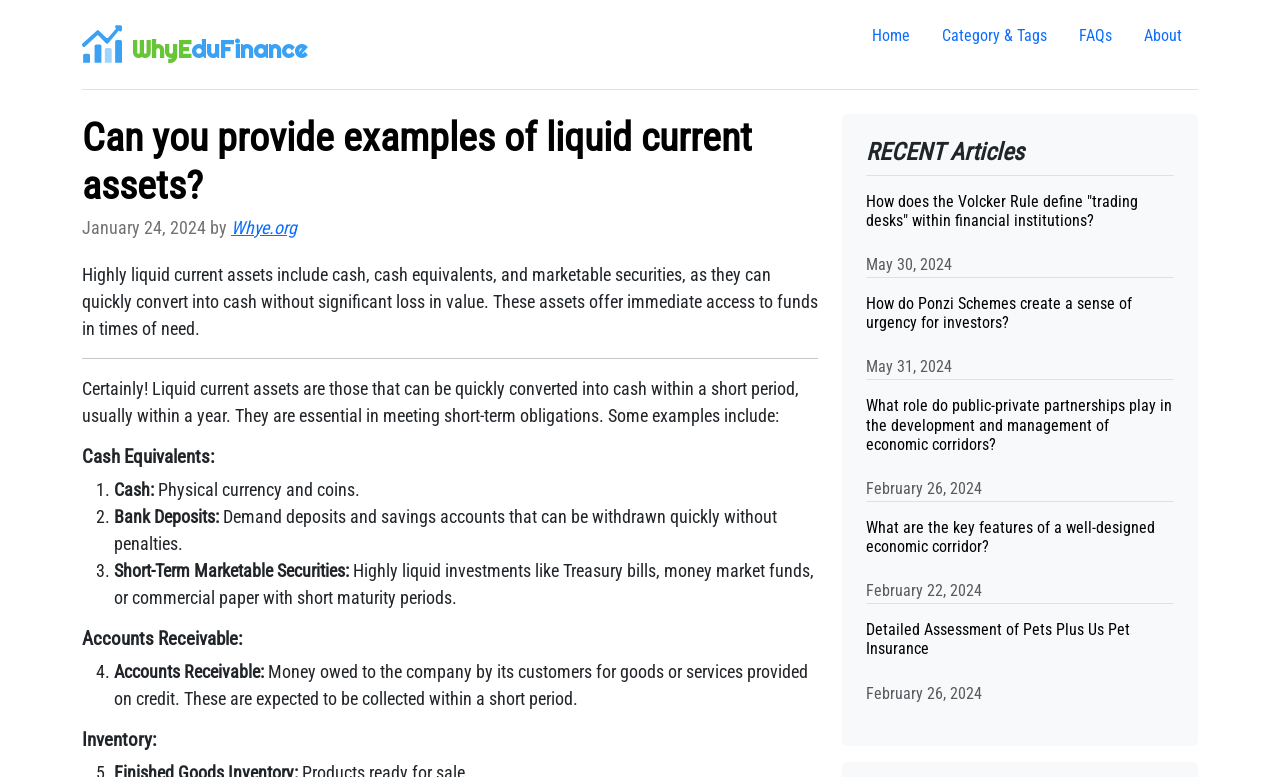Pinpoint the bounding box coordinates of the element to be clicked to execute the instruction: "Visit the 'FAQs' page".

[0.83, 0.021, 0.881, 0.072]